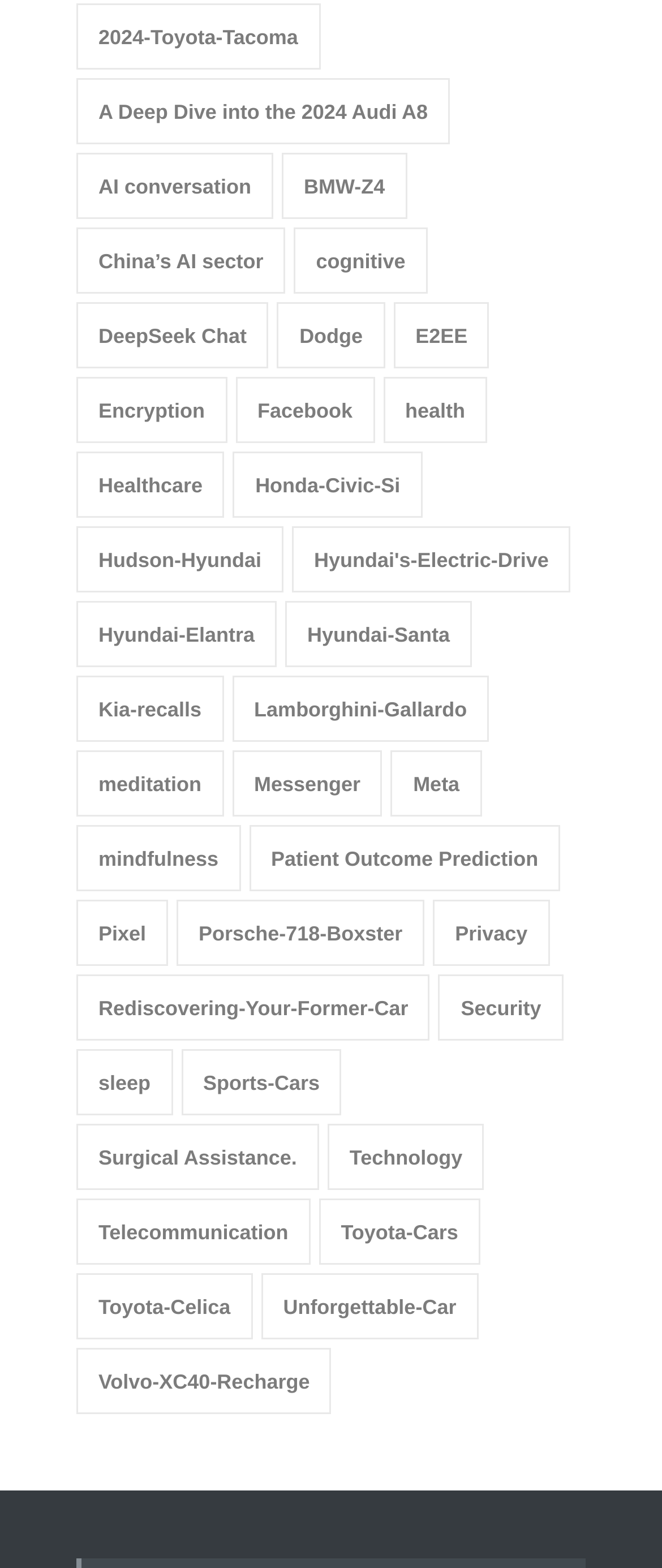What is the last car brand mentioned?
Answer with a single word or short phrase according to what you see in the image.

Volvo